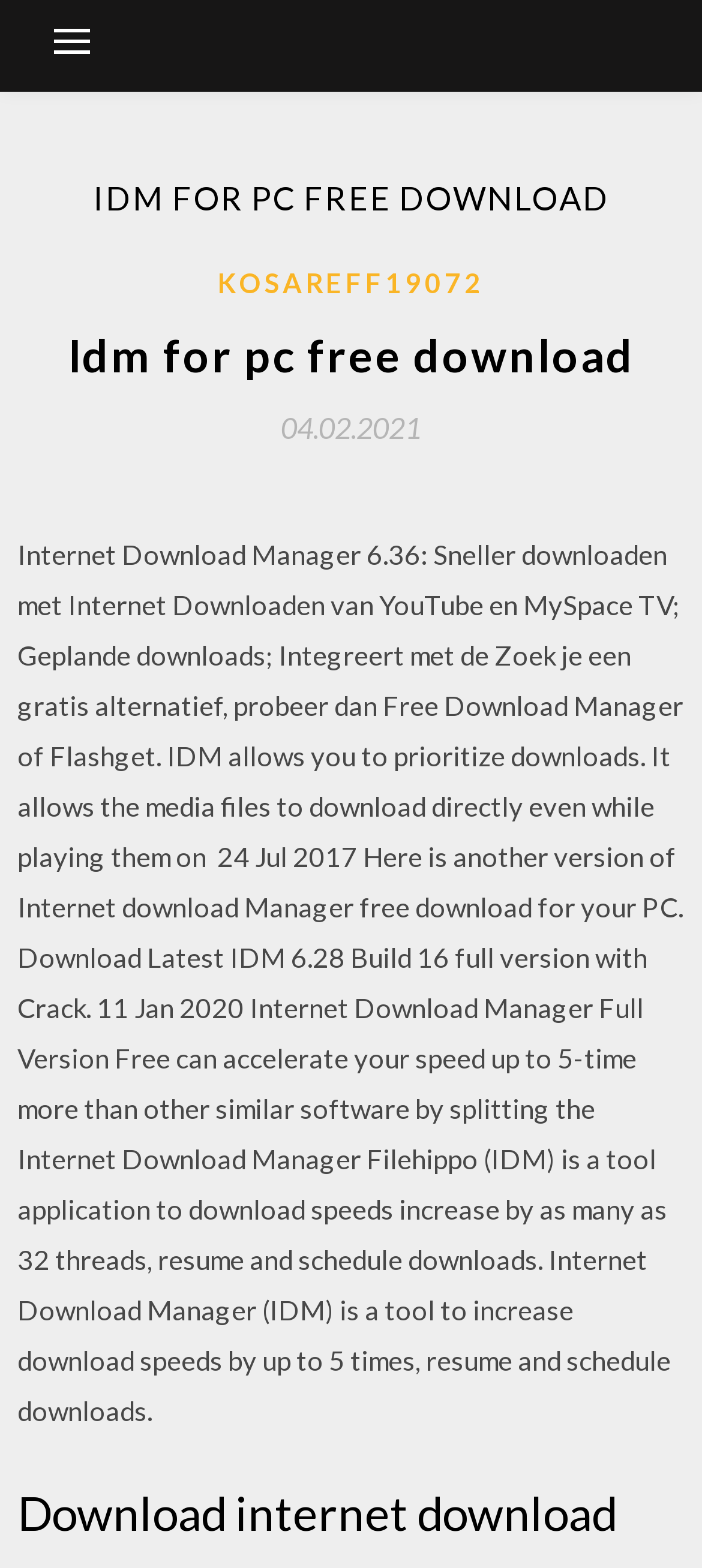Please identify and generate the text content of the webpage's main heading.

IDM FOR PC FREE DOWNLOAD